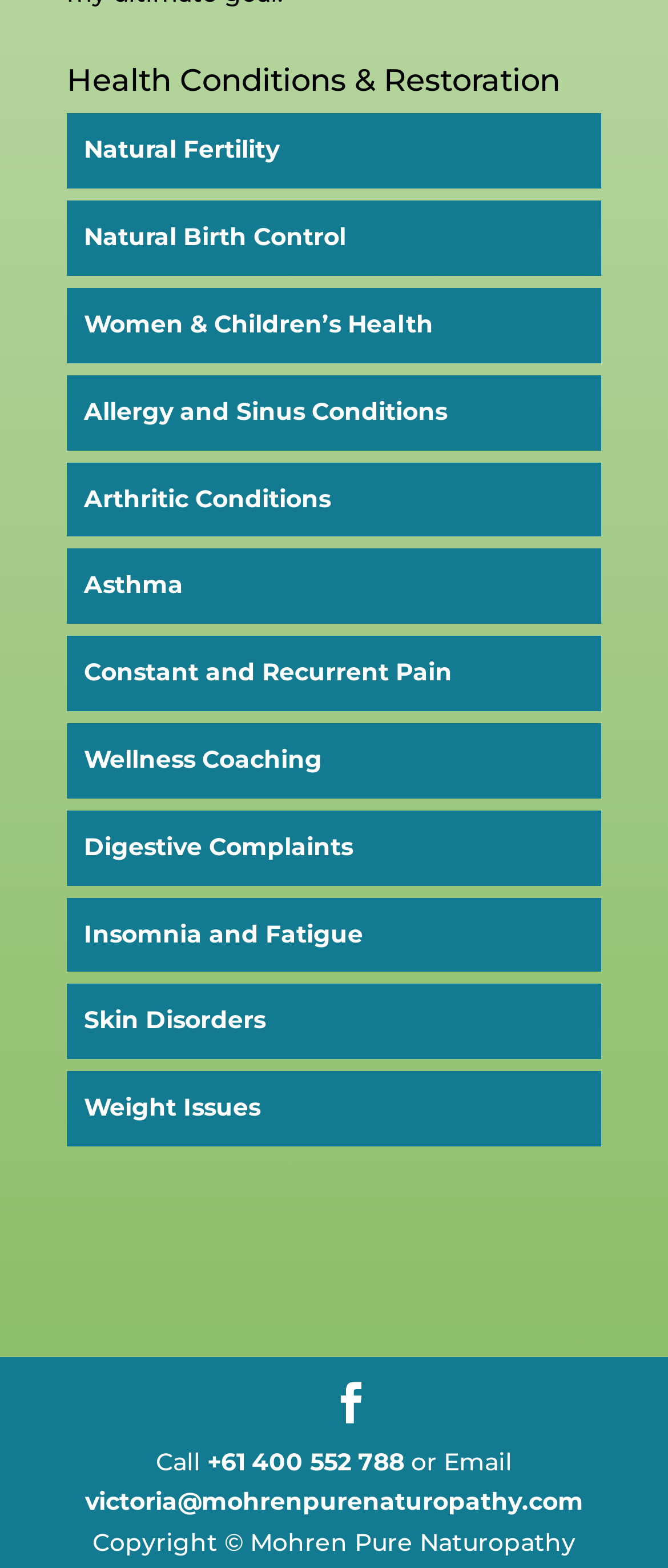Find and specify the bounding box coordinates that correspond to the clickable region for the instruction: "Click on Asthma".

[0.126, 0.363, 0.274, 0.383]